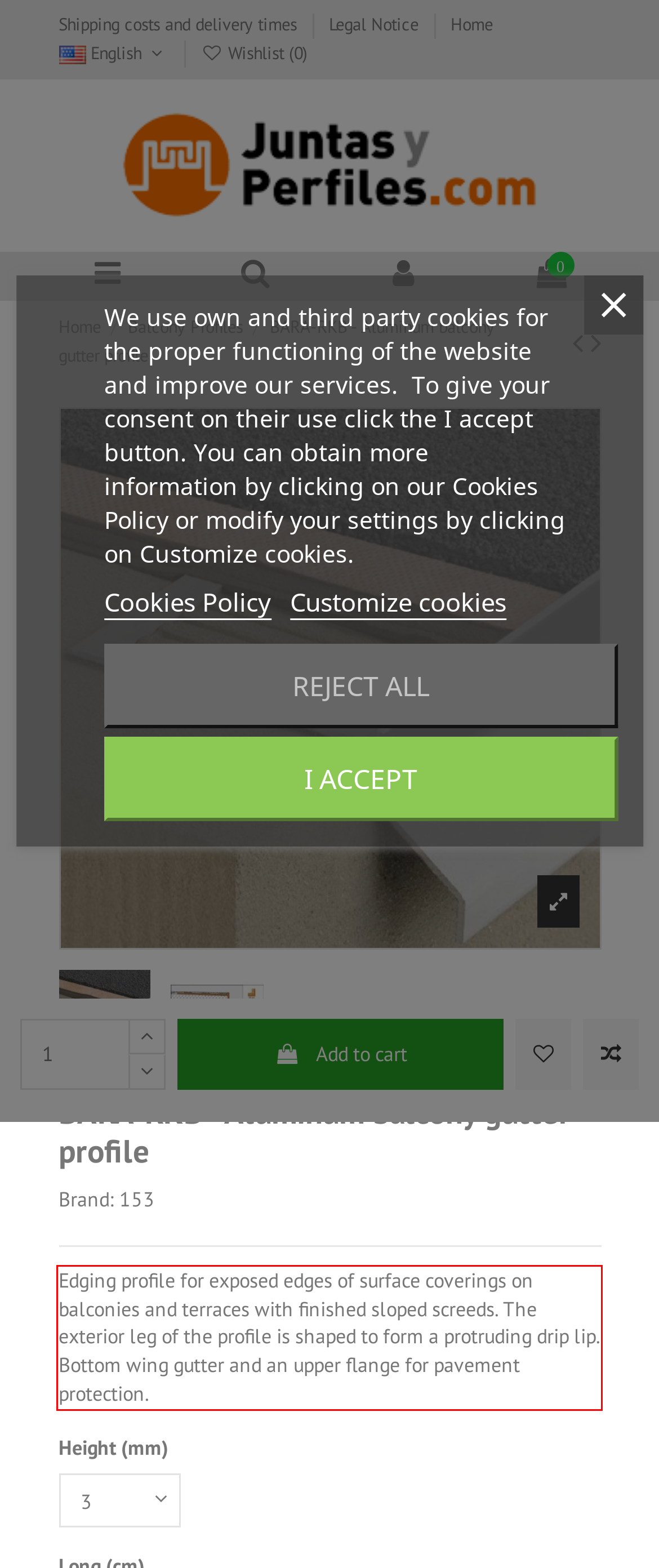You are presented with a webpage screenshot featuring a red bounding box. Perform OCR on the text inside the red bounding box and extract the content.

Edging profile for exposed edges of surface coverings on balconies and terraces with finished sloped screeds. The exterior leg of the profile is shaped to form a protruding drip lip. Bottom wing gutter and an upper flange for pavement protection.